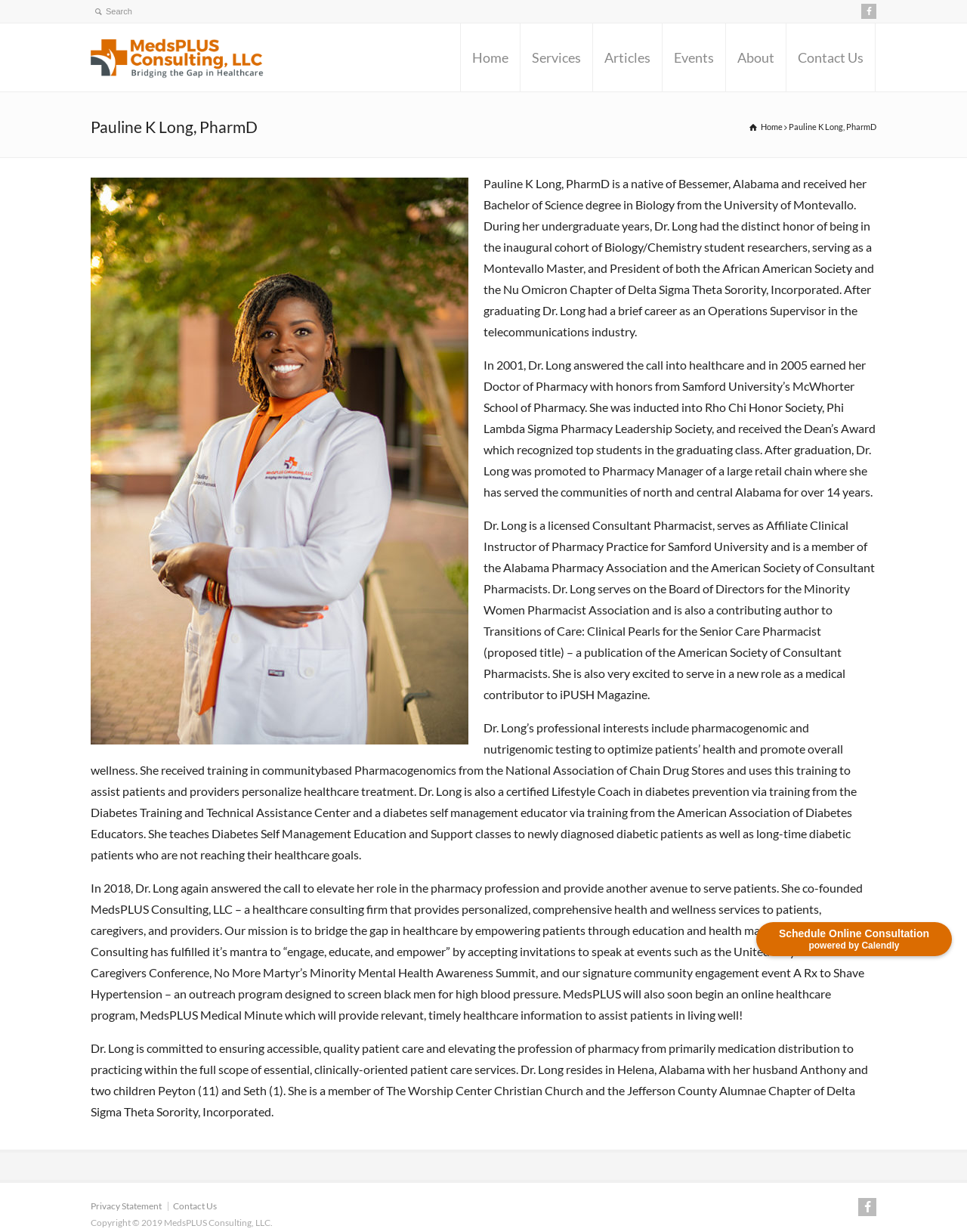Using the element description: "Privacy Statement", determine the bounding box coordinates. The coordinates should be in the format [left, top, right, bottom], with values between 0 and 1.

[0.094, 0.974, 0.167, 0.983]